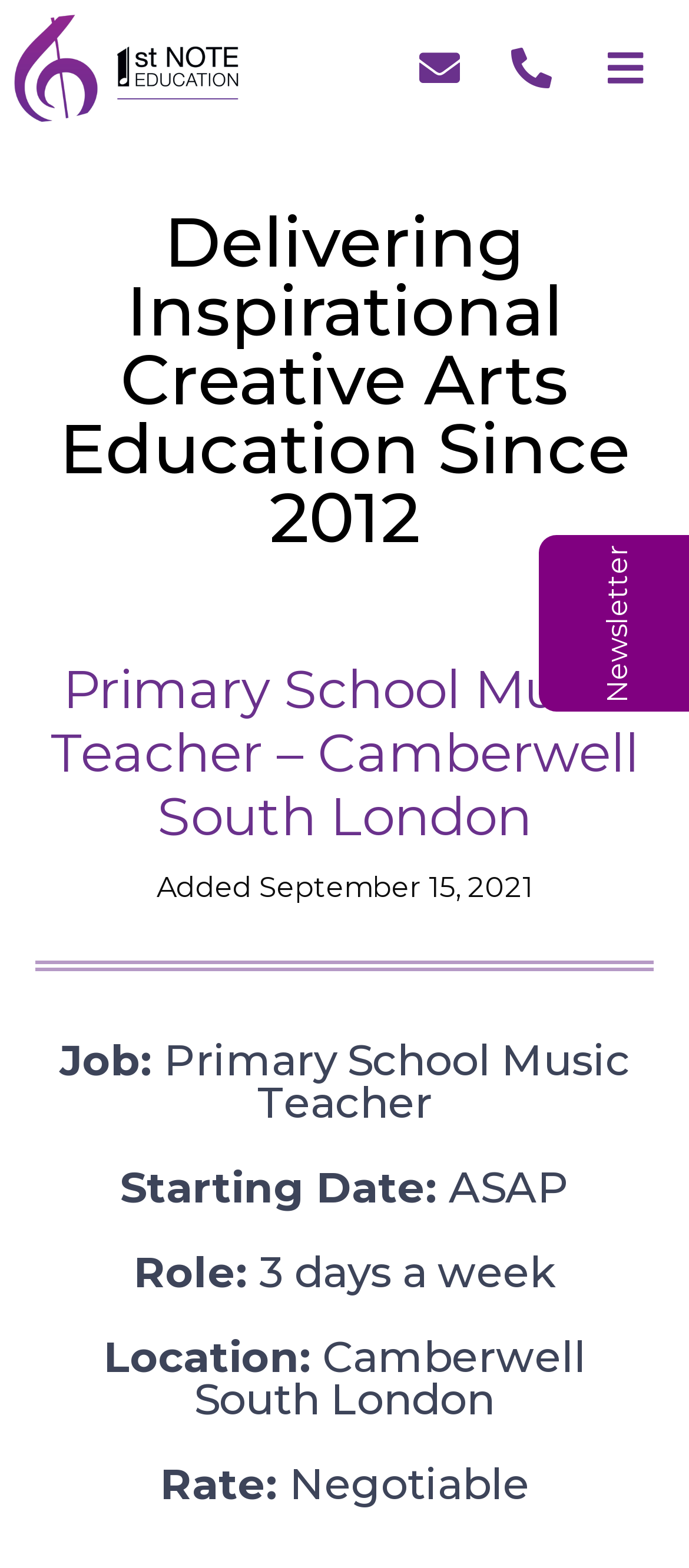Based on the image, provide a detailed response to the question:
How many days a week is the role?

I found the information 'Role: 3 days a week' in the heading 'Job: Primary School Music Teacher Starting Date: ASAP Role: 3 days a week Location: Camberwell South London Rate: Negotiable'.